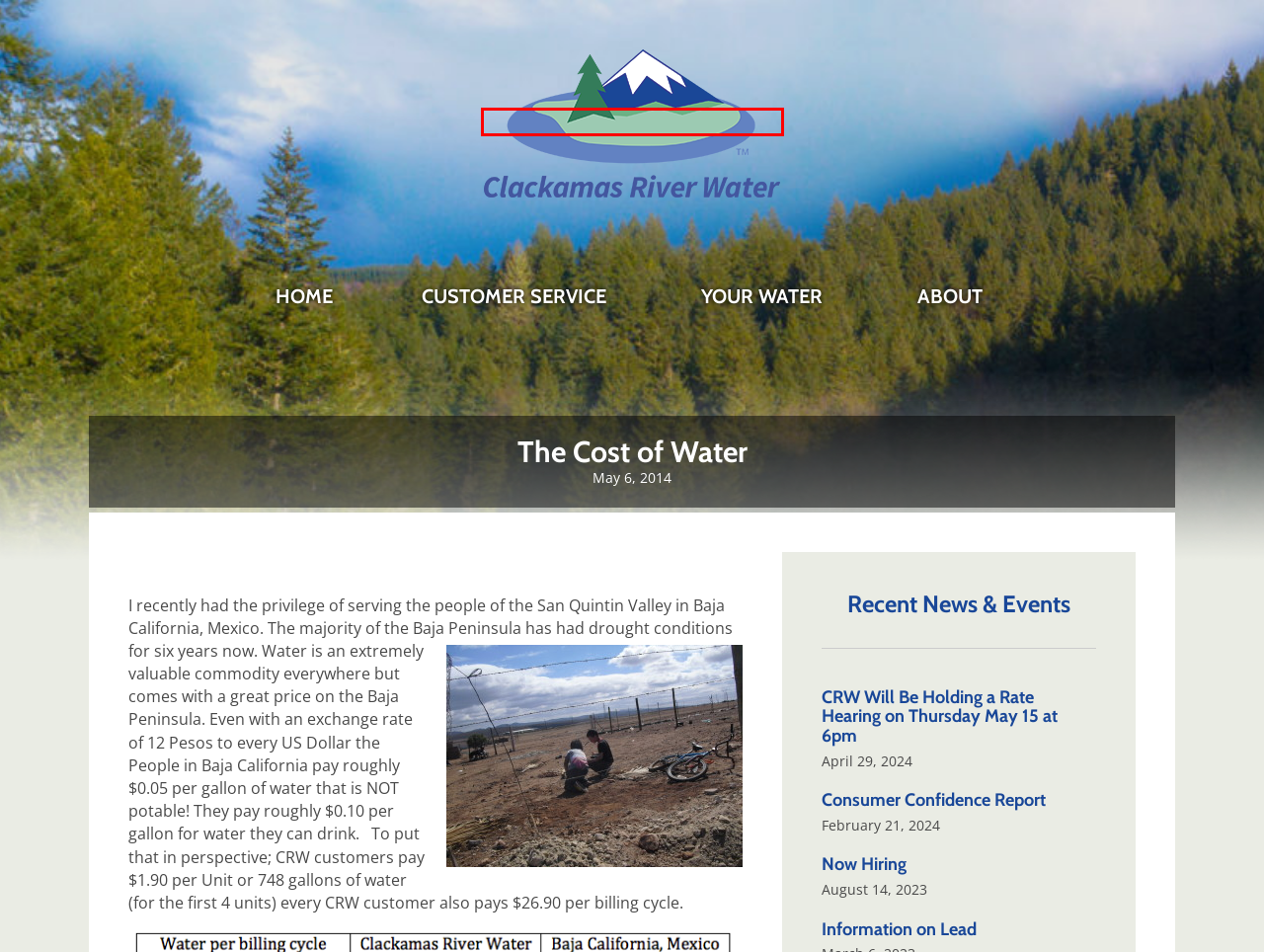Consider the screenshot of a webpage with a red bounding box and select the webpage description that best describes the new page that appears after clicking the element inside the red box. Here are the candidates:
A. Now Hiring - Clackamas River Water
B. Clackamas River Water - Clackamas River Water
C. Contact Clackamas River Water
D. Information on Lead - Clackamas River Water
E. Consumer Confidence Report - Clackamas River Water
F. Next Meeting: May 15, 2024 - Clackamas River Water
G. News, Events & Features - Clackamas River Water
H. CRW Will Be Holding a Rate Hearing on Thursday May 15 at 6pm - Clackamas River Water

B